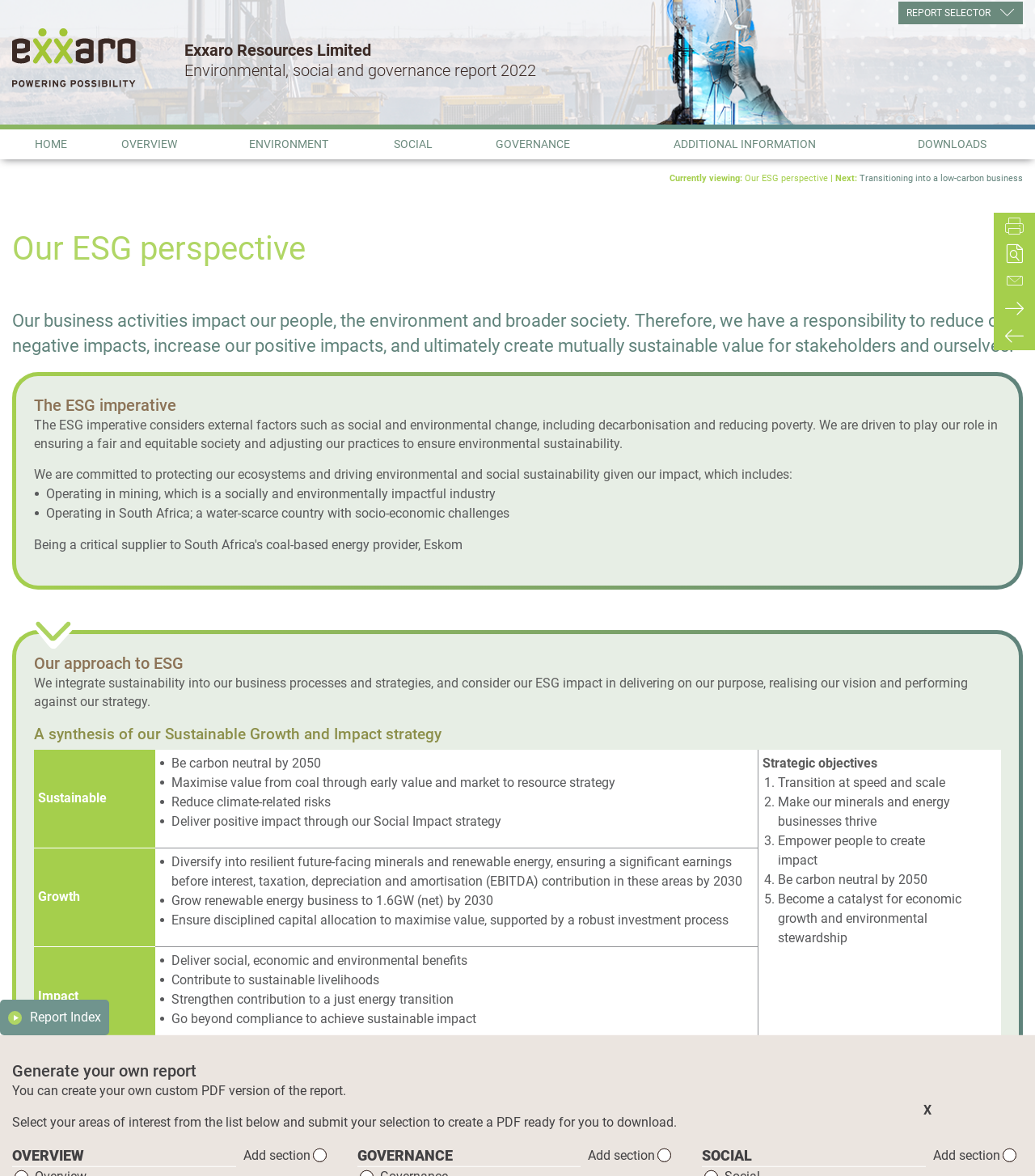Identify the bounding box coordinates of the specific part of the webpage to click to complete this instruction: "Click the 'DOWNLOADS' link".

[0.851, 0.11, 0.988, 0.135]